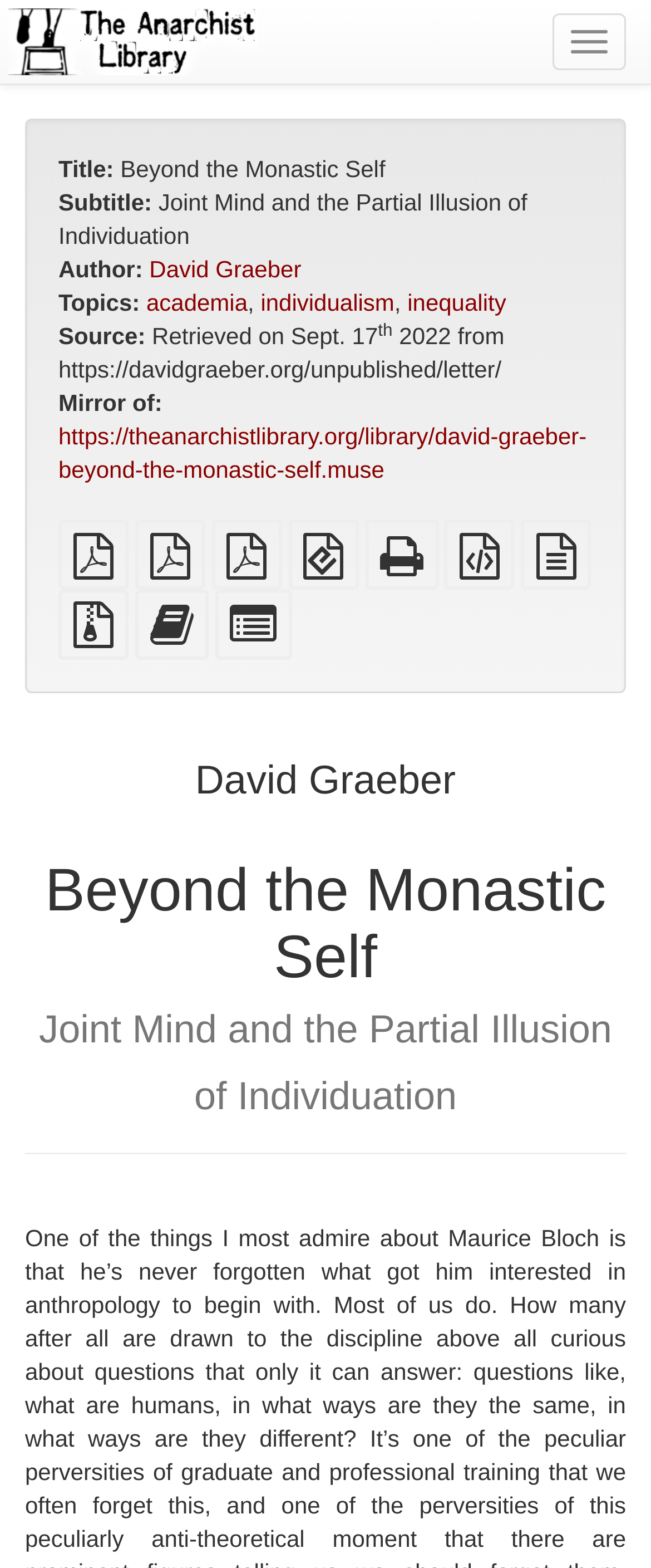Please specify the bounding box coordinates of the clickable section necessary to execute the following command: "Add this text to the bookbuilder".

[0.207, 0.396, 0.32, 0.413]